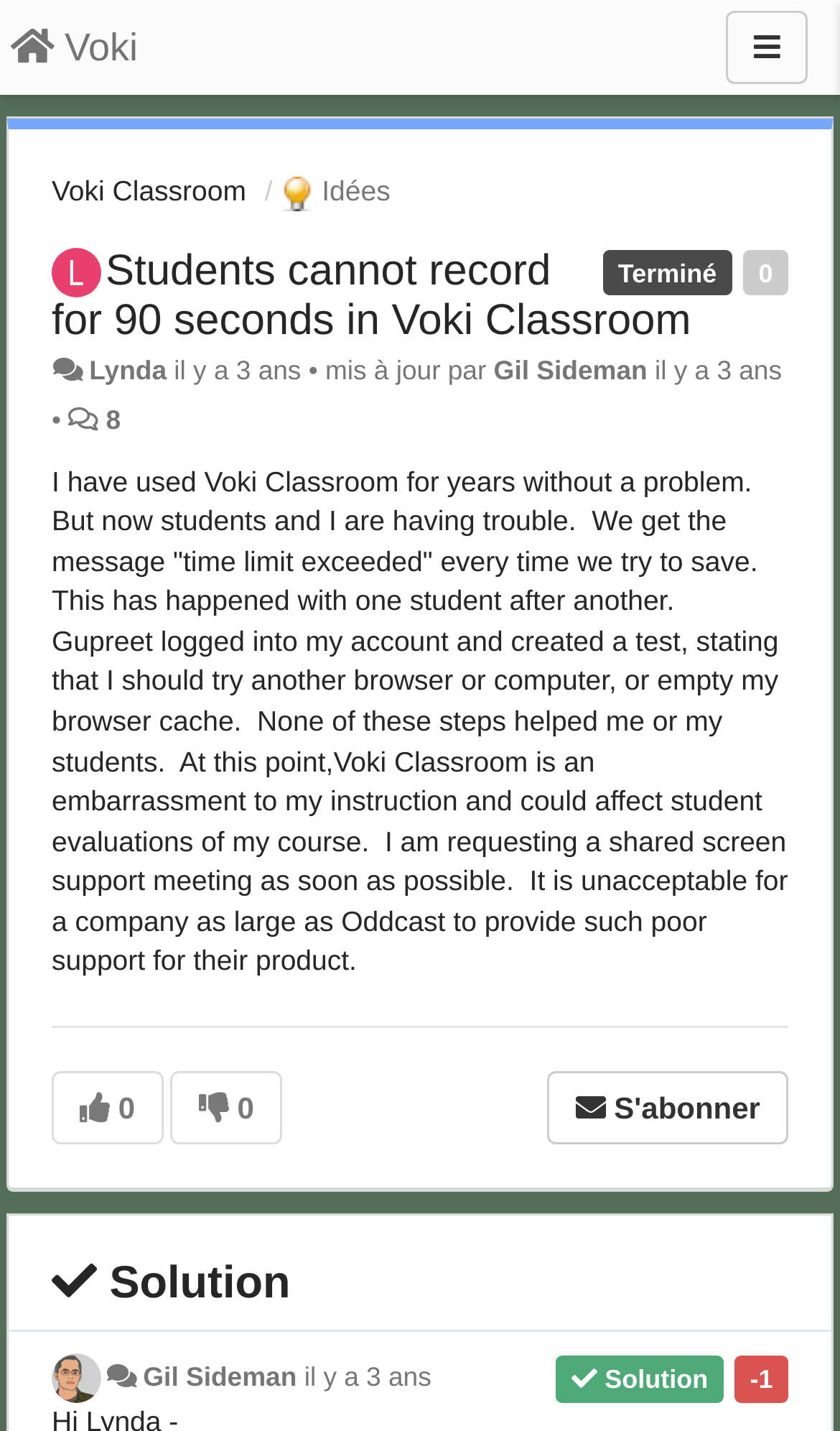What is the user requesting?
Carefully analyze the image and provide a thorough answer to the question.

The user is requesting a shared screen support meeting as soon as possible, due to the unacceptable poor support for the product Voki Classroom.